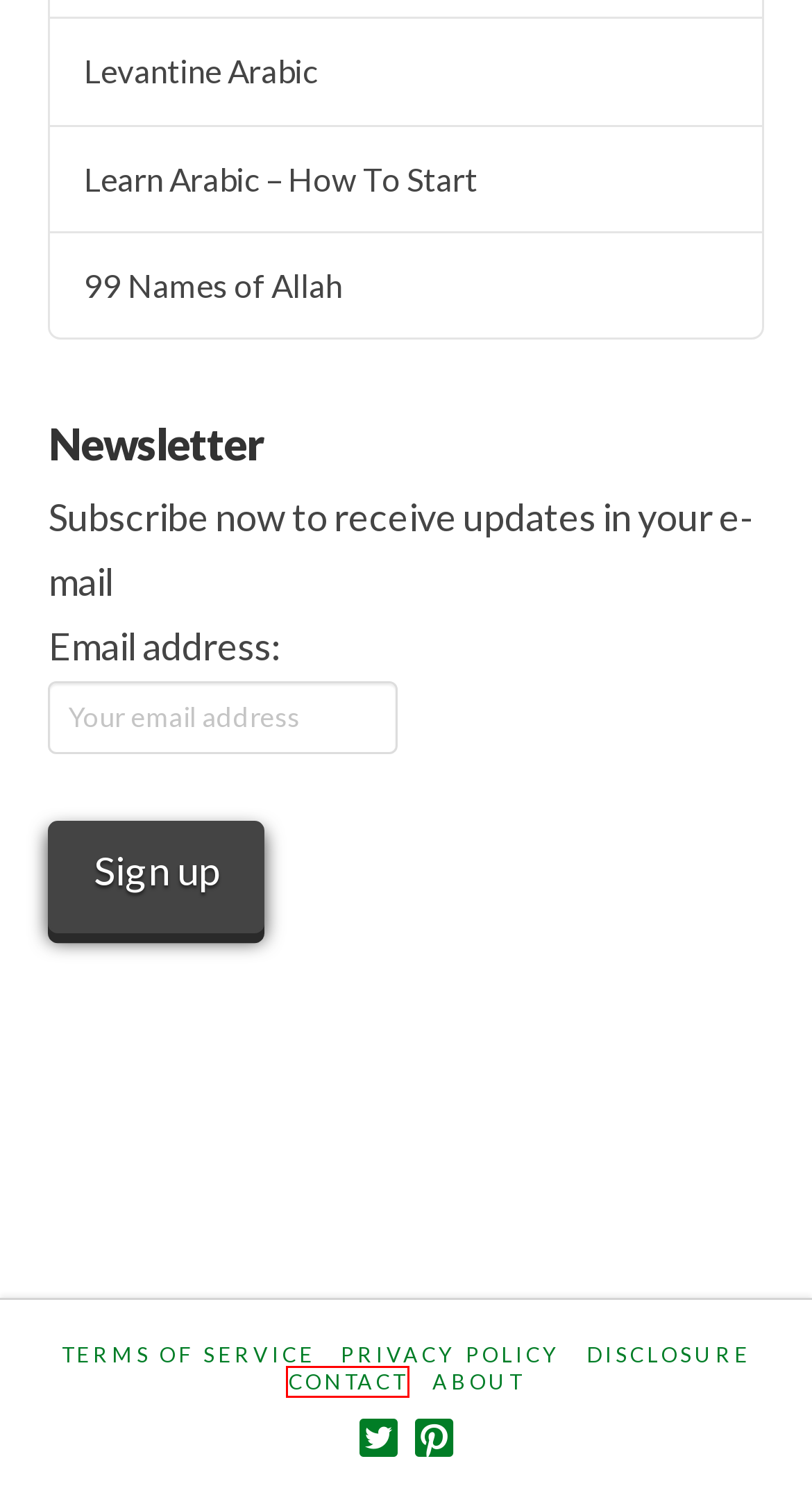You have a screenshot of a webpage with a red rectangle bounding box around an element. Identify the best matching webpage description for the new page that appears after clicking the element in the bounding box. The descriptions are:
A. About - OpenArabic.org
B. Disclosure - OpenArabic.org
C. Contact - OpenArabic.org
D. Learn Arabic - How To Start Learning Arabic Now
E. Levantine Arabic - OpenArabic.org
F. 99 Names of Allah - OpenArabic.org
G. Privacy Policy - OpenArabic.org
H. Terms Of Service - OpenArabic.org

C